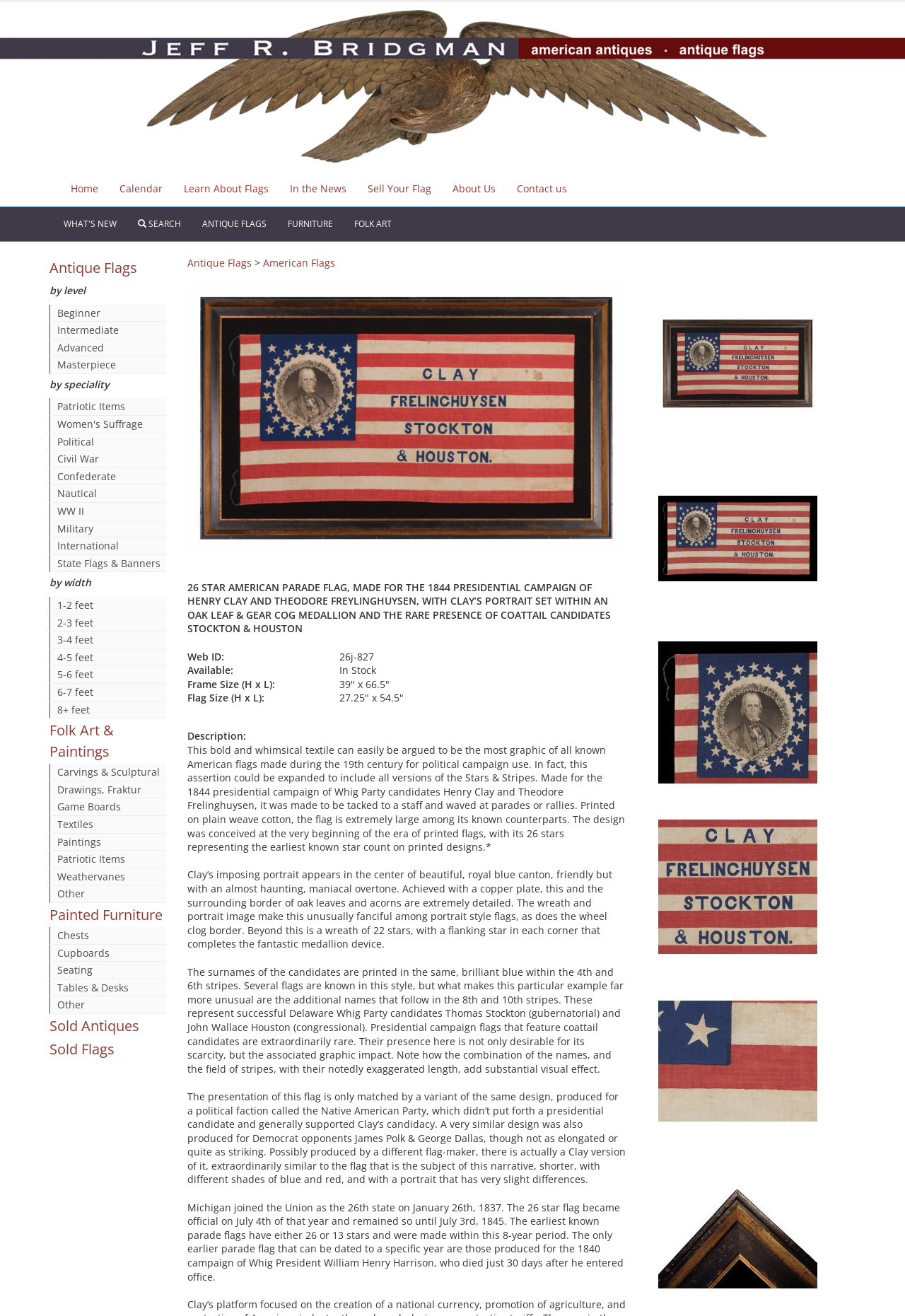Please identify the bounding box coordinates of the element on the webpage that should be clicked to follow this instruction: "Contact us". The bounding box coordinates should be given as four float numbers between 0 and 1, formatted as [left, top, right, bottom].

[0.559, 0.13, 0.638, 0.157]